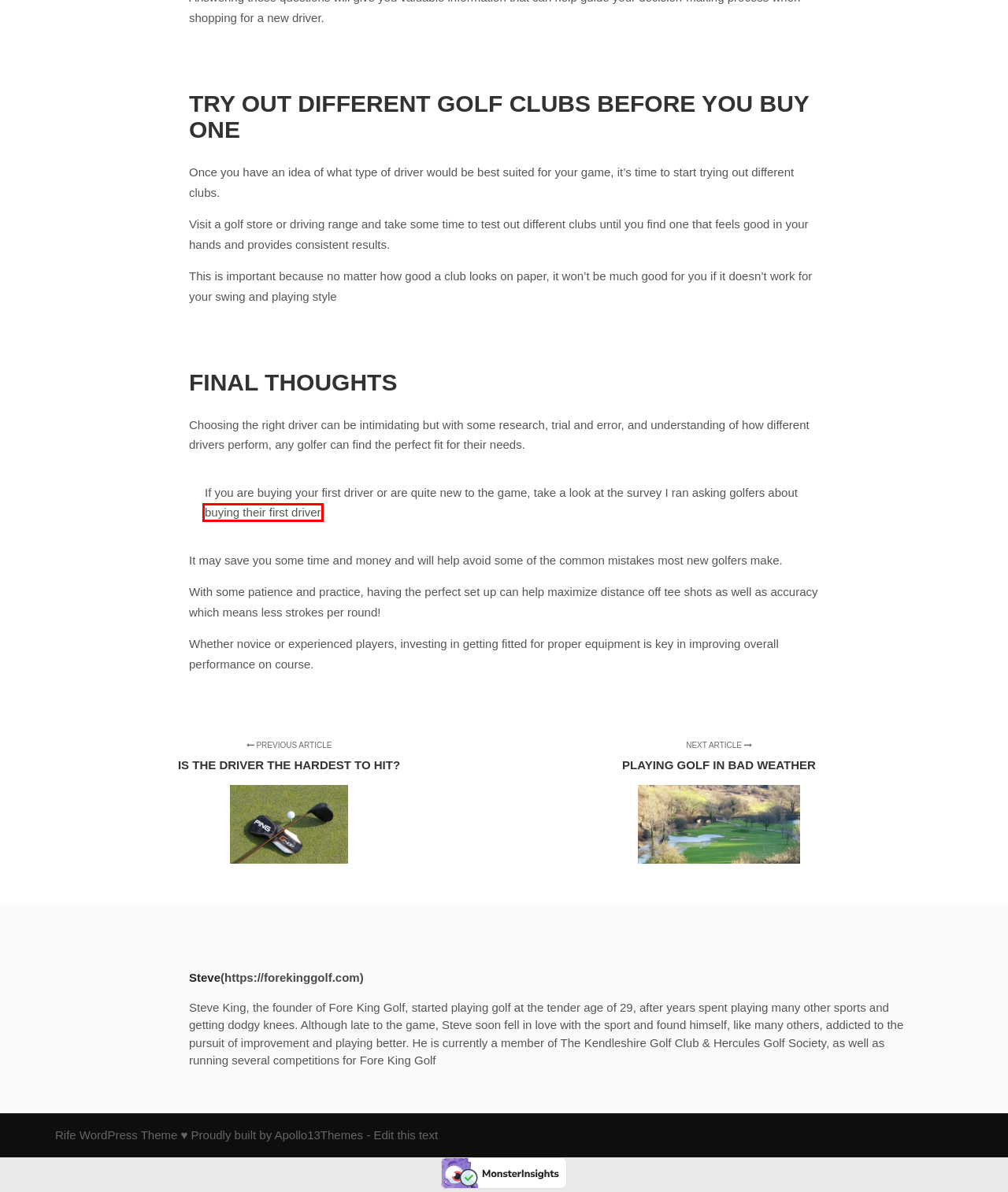You are provided with a screenshot of a webpage that includes a red rectangle bounding box. Please choose the most appropriate webpage description that matches the new webpage after clicking the element within the red bounding box. Here are the candidates:
A. MonsterInsights - The Best Google Analytics Plugin for WordPress
B. Online Golf Lessons - Fore King Golf
C. Is The Driver The Hardest To Hit? - Foreking Golf
D. Playing Golf In Bad Weather - Foreking Golf
E. Creative WordPress Themes with pre-made Designs - website in minutes!
F. Best Driver For Beginner Golfers - Foreking Golf
G. What Is A Par 3 Golf Course - Foreking Golf
H. Rife WordPress Portfolio Theme - professional photography & creative

F